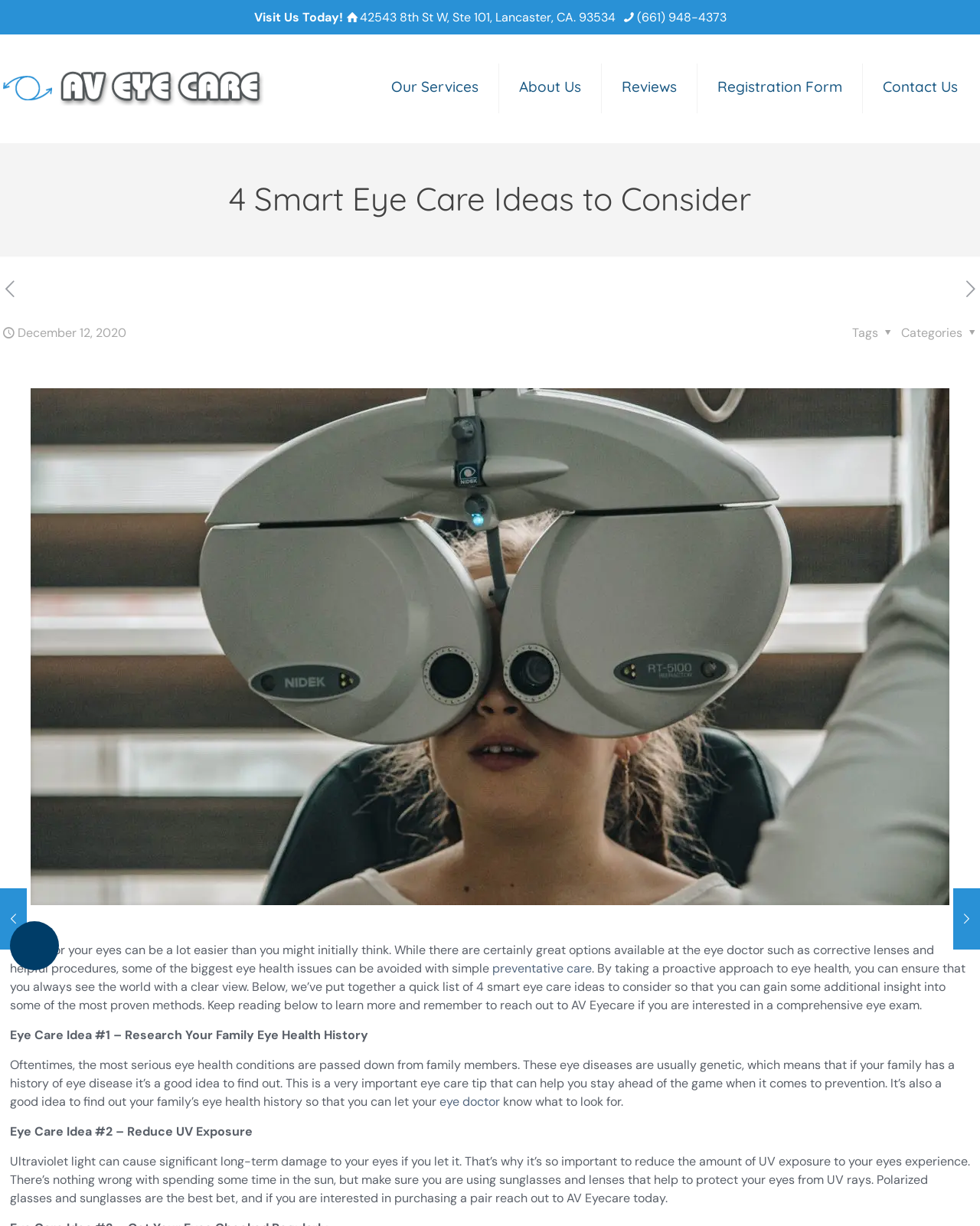Determine the bounding box for the HTML element described here: "aria-label="next post"". The coordinates should be given as [left, top, right, bottom] with each number being a float between 0 and 1.

[0.98, 0.227, 1.0, 0.245]